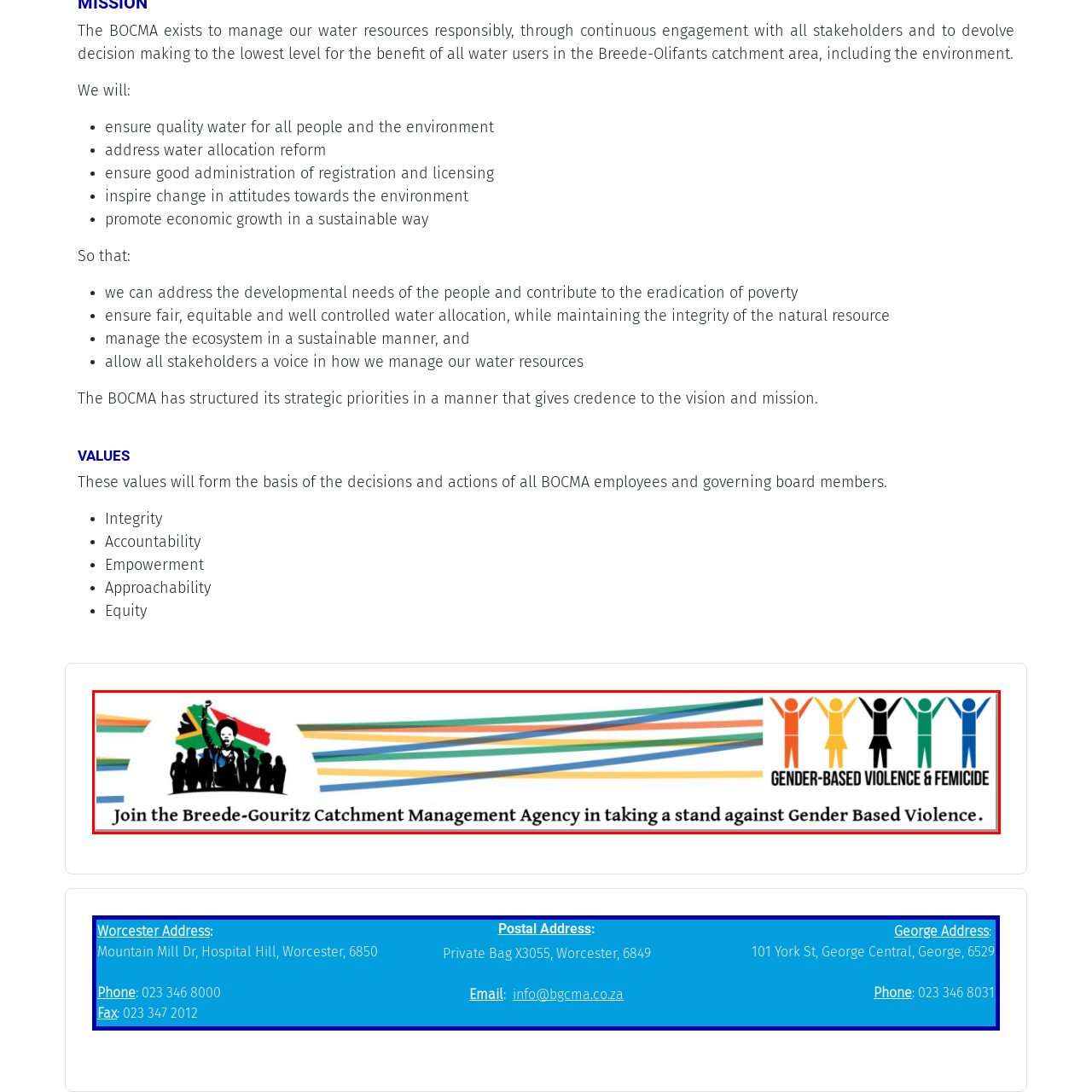Look closely at the part of the image inside the red bounding box, then respond in a word or phrase: What do the stylized icons of individuals holding hands convey?

Solidarity and support